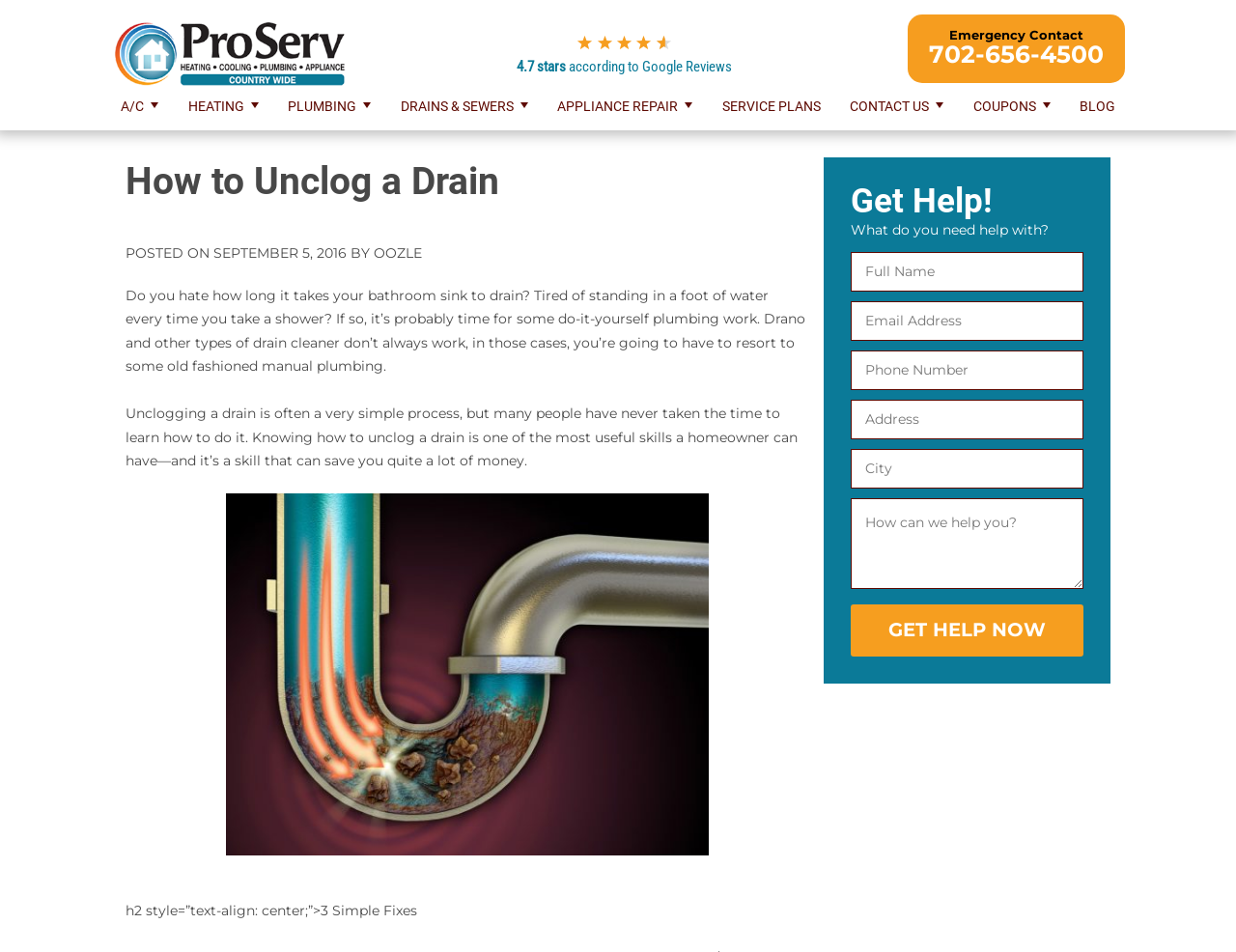Provide a brief response to the question below using a single word or phrase: 
What is the rating of this service?

4.7 stars